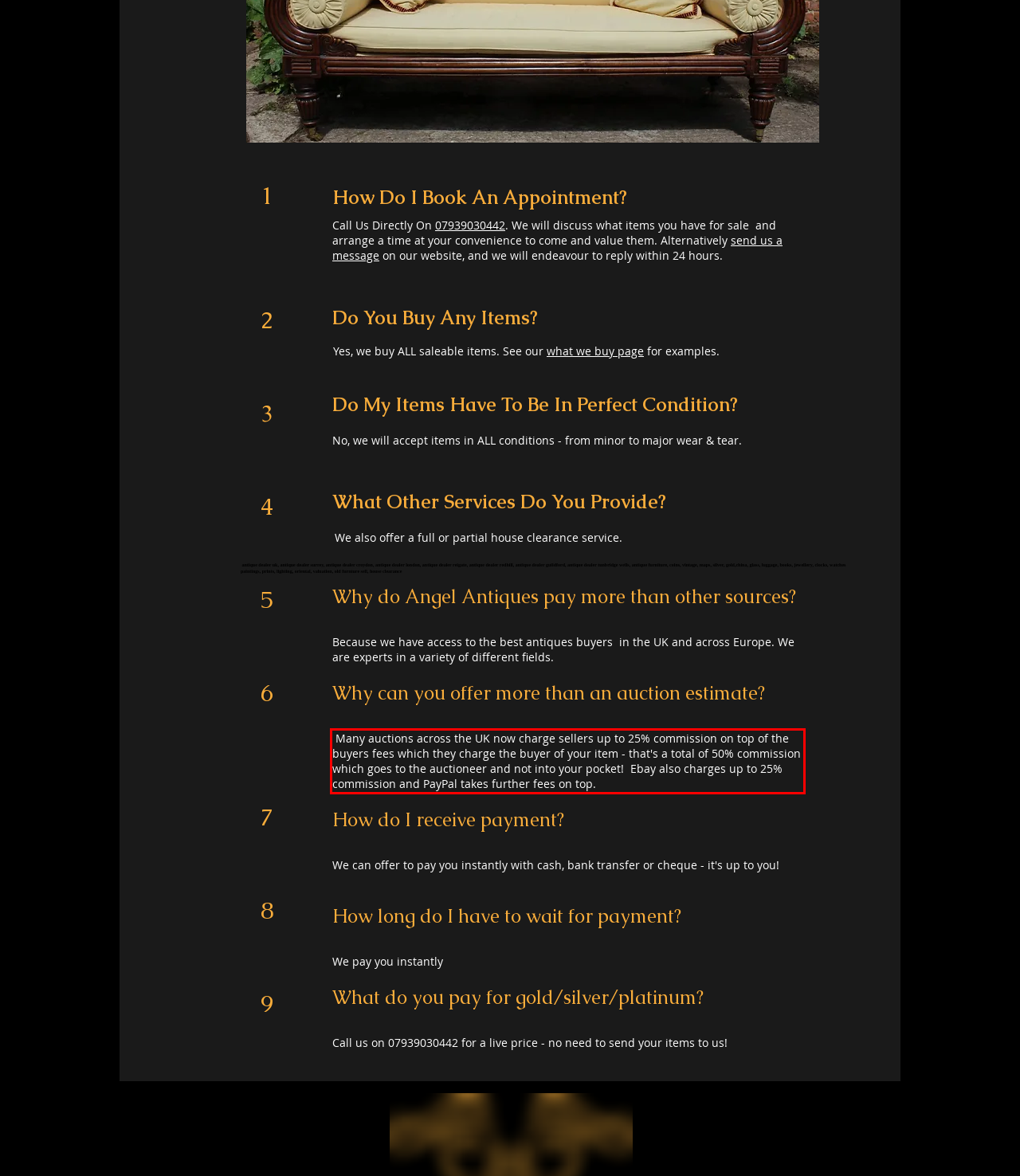Using the provided webpage screenshot, recognize the text content in the area marked by the red bounding box.

Many auctions across the UK now charge sellers up to 25% commission on top of the buyers fees which they charge the buyer of your item - that's a total of 50% commission which goes to the auctioneer and not into your pocket! Ebay also charges up to 25% commission and PayPal takes further fees on top.